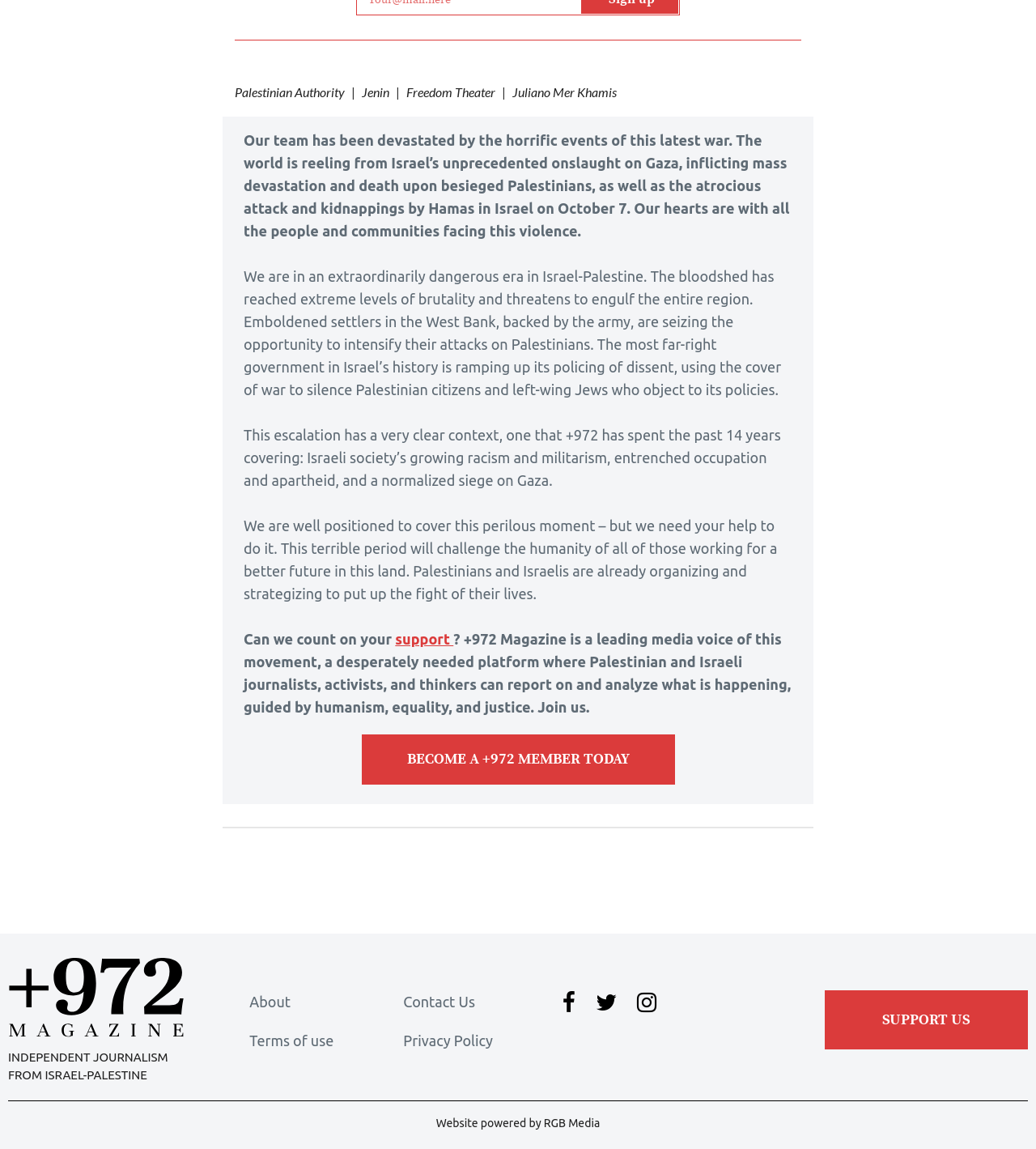What is +972 Magazine?
Provide a detailed and well-explained answer to the question.

According to the text, +972 Magazine is a leading media voice that provides a platform for Palestinian and Israeli journalists, activists, and thinkers to report on and analyze the situation in Israel-Palestine, guided by humanism, equality, and justice.